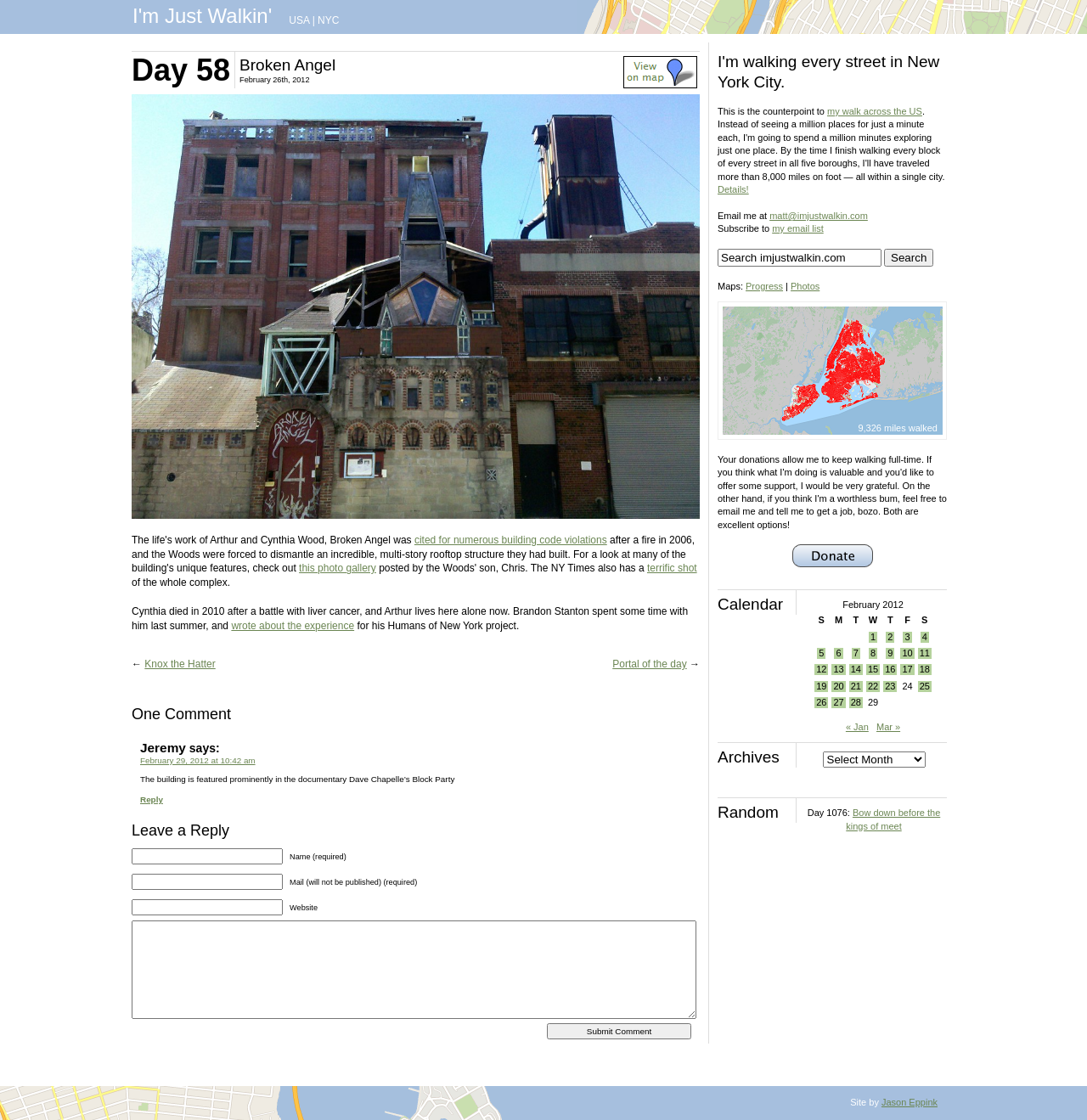Predict the bounding box coordinates of the area that should be clicked to accomplish the following instruction: "Click on the link to see where this photo/video was taken". The bounding box coordinates should consist of four float numbers between 0 and 1, i.e., [left, top, right, bottom].

[0.573, 0.071, 0.641, 0.08]